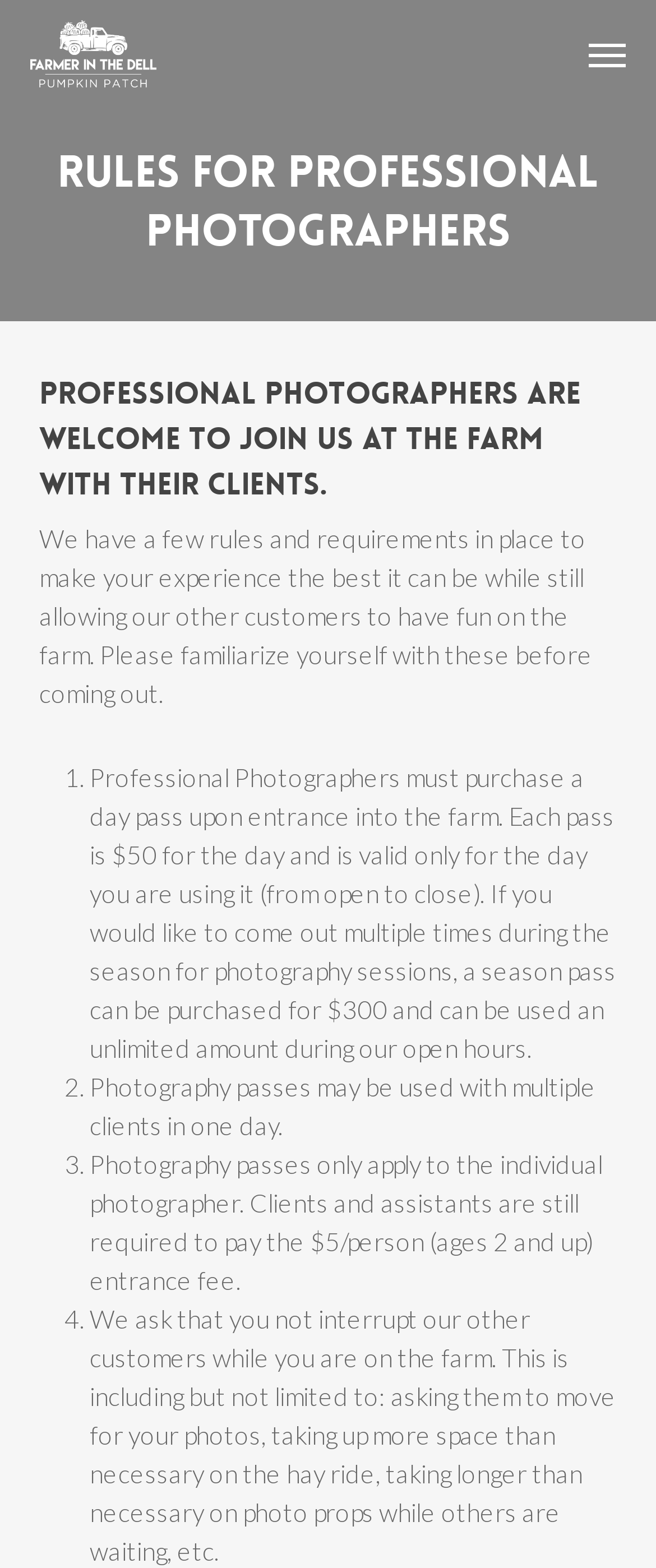Can photography passes be used with multiple clients in one day?
Utilize the information in the image to give a detailed answer to the question.

According to rule 2, photography passes may be used with multiple clients in one day, allowing photographers to take advantage of the pass with multiple clients.